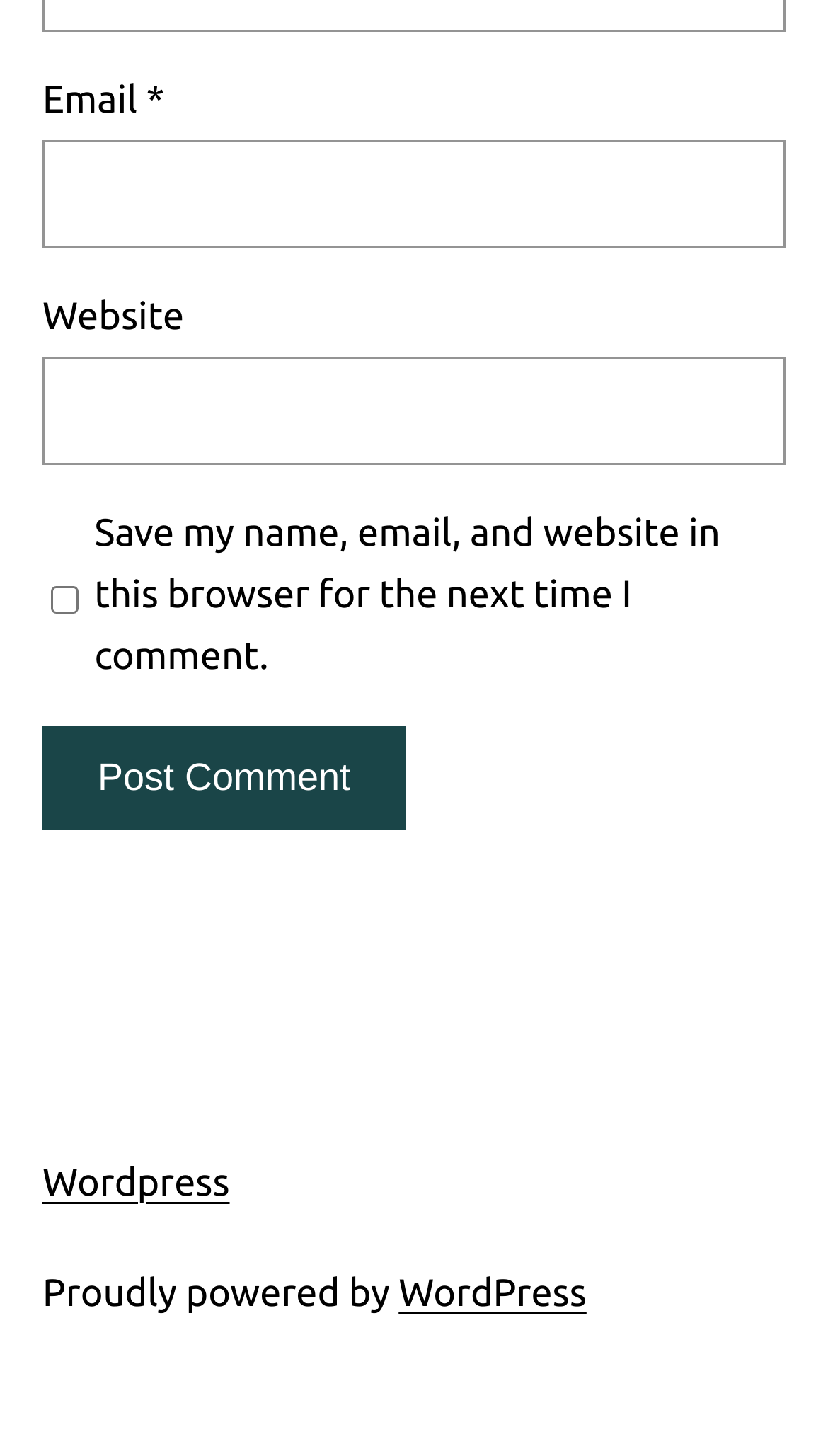What is the optional information that can be provided when submitting a comment?
Provide a detailed and well-explained answer to the question.

The 'Website' field is not marked as required, suggesting that it is optional information that can be provided when submitting a comment.